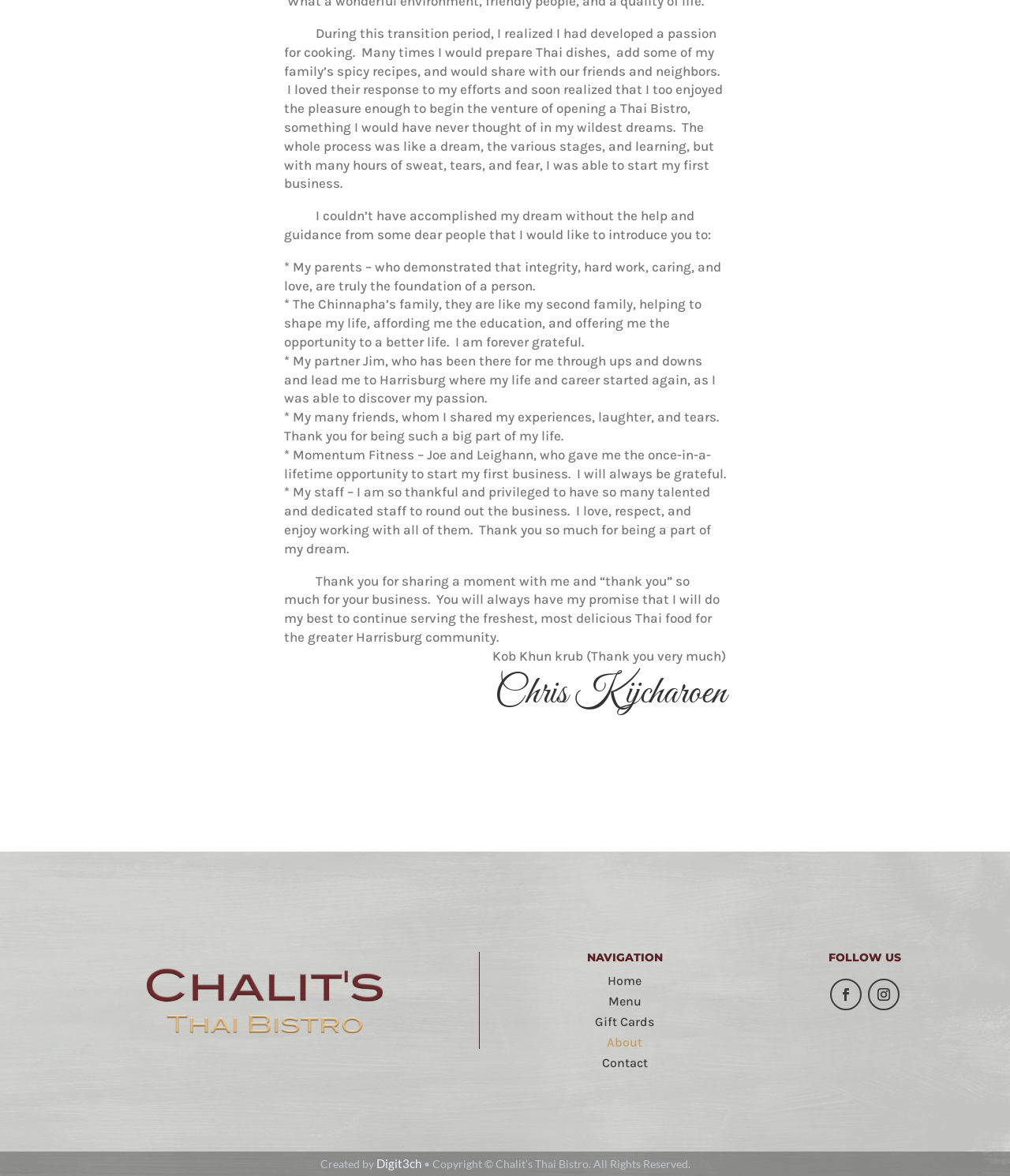Pinpoint the bounding box coordinates of the element to be clicked to execute the instruction: "Read the article about Coronavirus Chronicles".

None